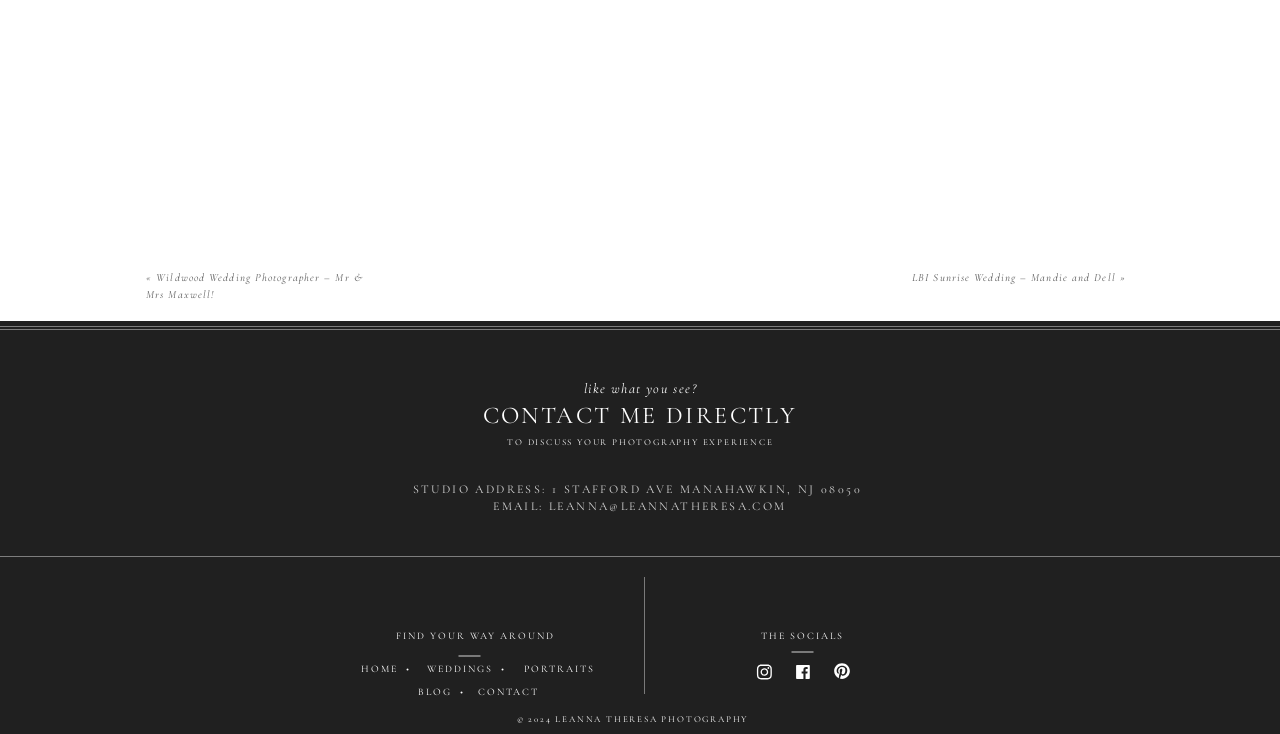What is the name of the photographer?
Based on the content of the image, thoroughly explain and answer the question.

The photographer's name can be inferred from the copyright text at the bottom of the webpage, which reads '© 2024 LEANNA THERESA PHOTOGRAPHY'.